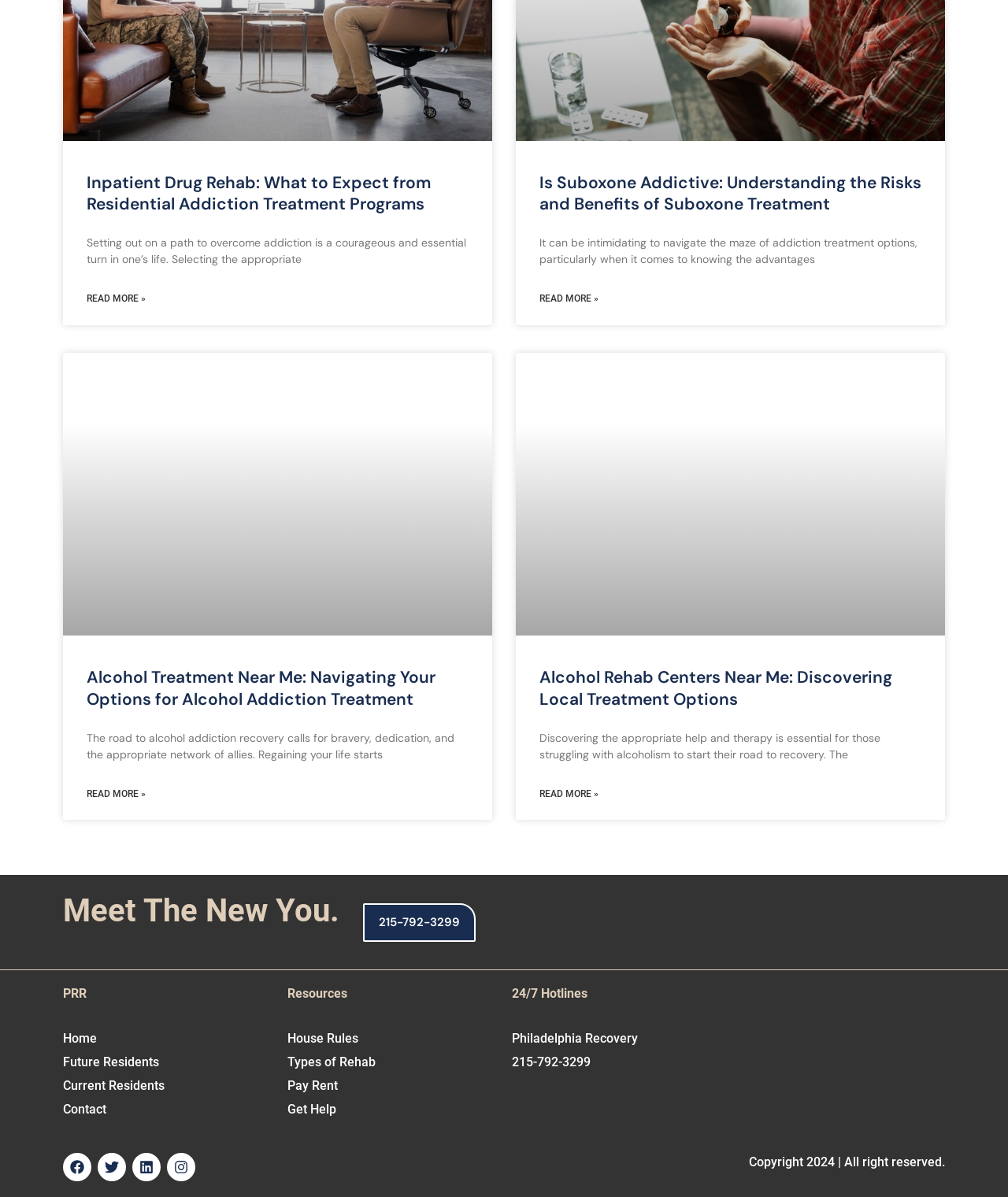Locate the bounding box coordinates of the element's region that should be clicked to carry out the following instruction: "Read more about Inpatient Drug Rehab: What to Expect from Residential Addiction Treatment Programs". The coordinates need to be four float numbers between 0 and 1, i.e., [left, top, right, bottom].

[0.086, 0.241, 0.145, 0.258]